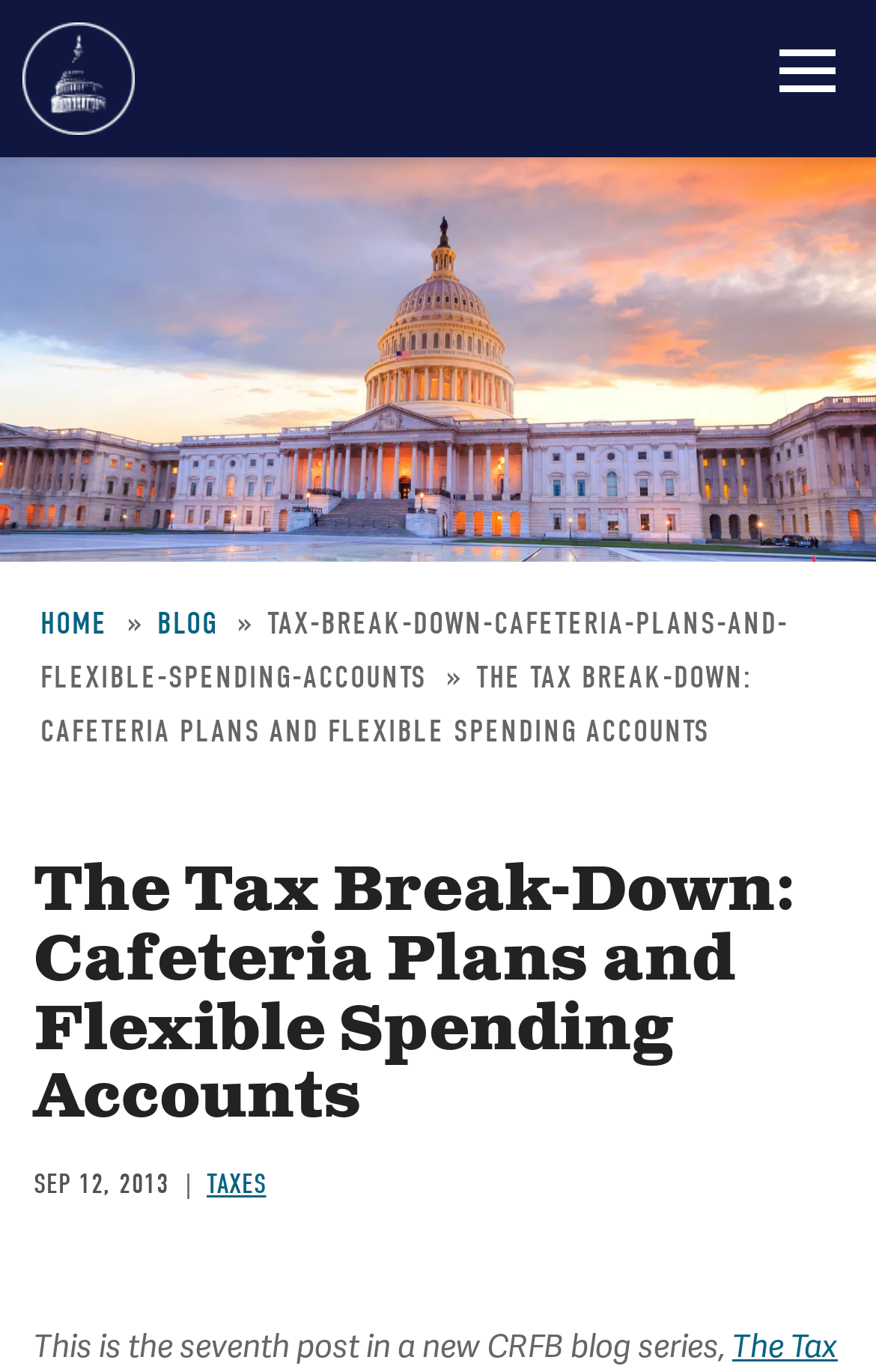Calculate the bounding box coordinates for the UI element based on the following description: "Contact Us". Ensure the coordinates are four float numbers between 0 and 1, i.e., [left, top, right, bottom].

None